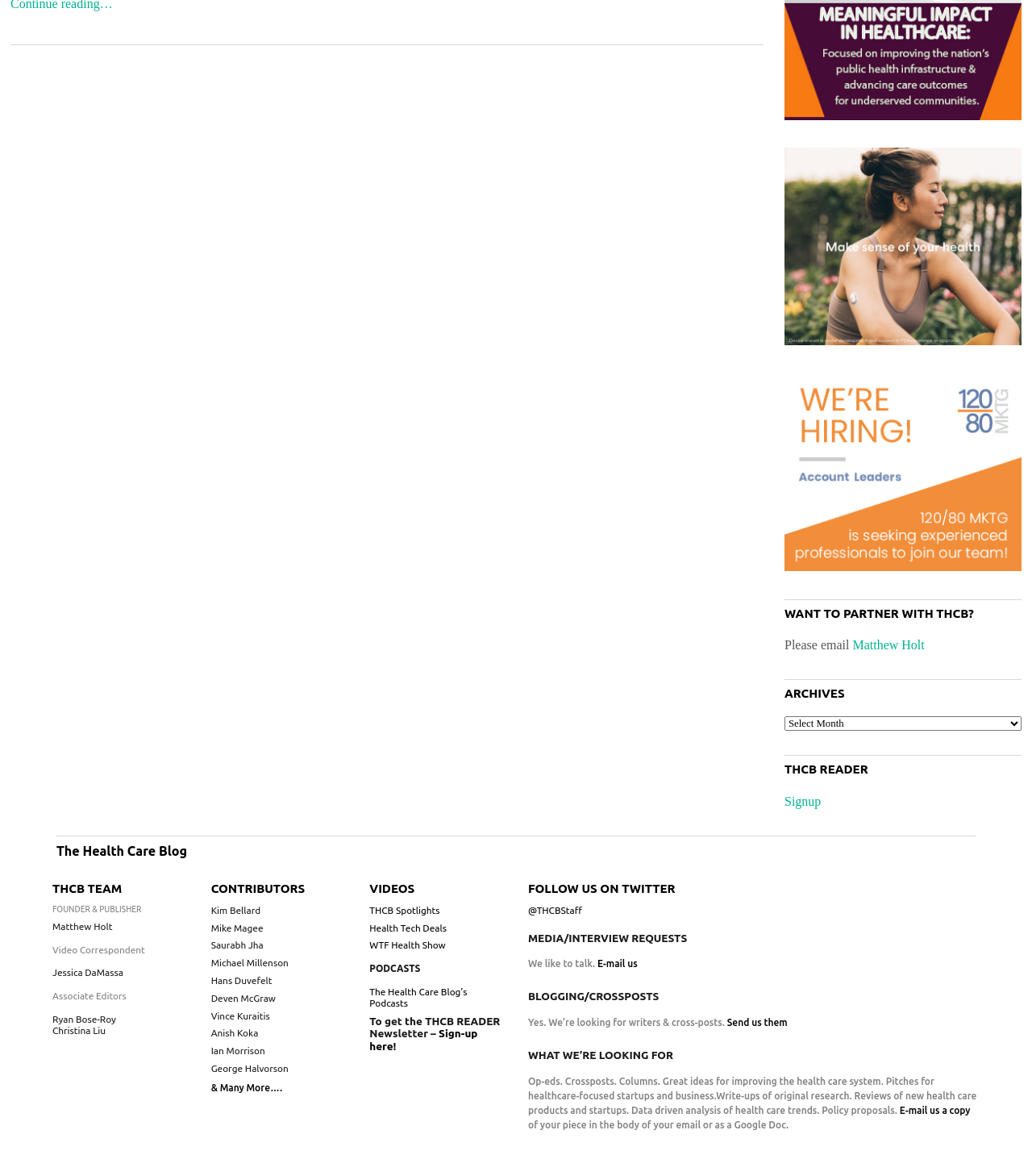Identify the bounding box for the described UI element. Provide the coordinates in (top-left x, top-left y, bottom-right x, bottom-right y) format with values ranging from 0 to 1: The Health Care Blog’s Podcasts

[0.358, 0.839, 0.453, 0.857]